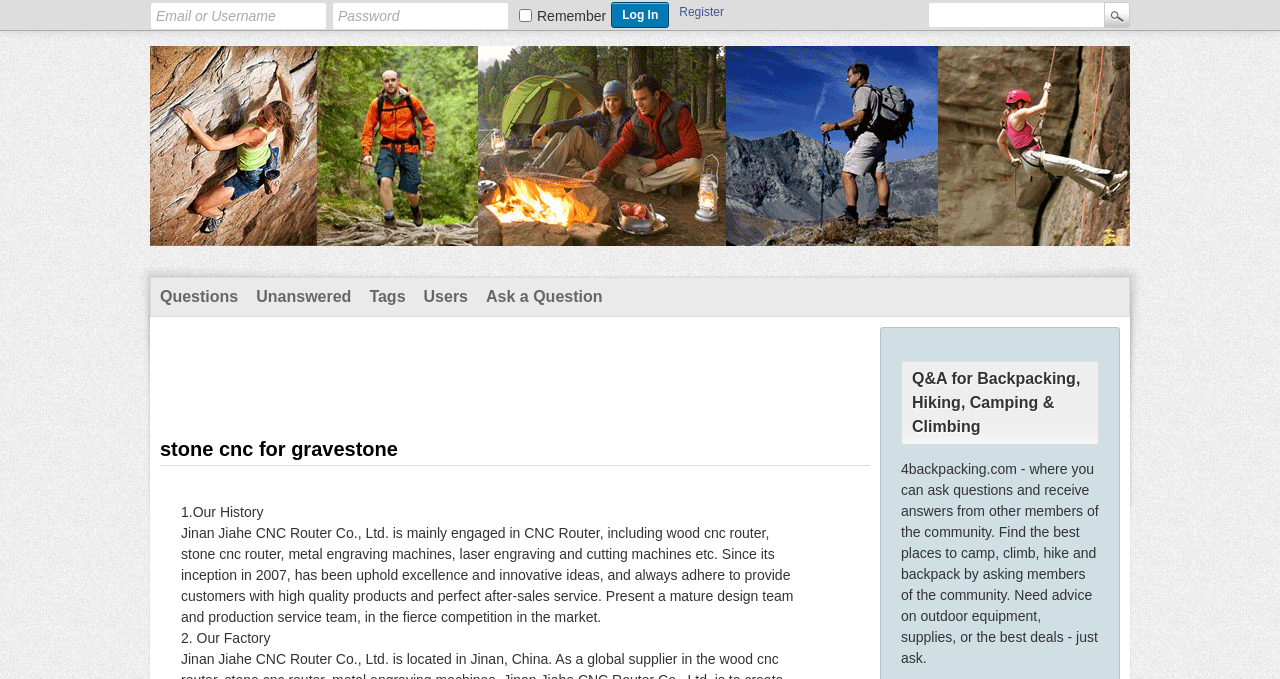Can you give a detailed response to the following question using the information from the image? Is user registration required to access the website's content?

Although there is a login button and a registration option, the website's content appears to be accessible without registration, as the questions and answers are visible without logging in.